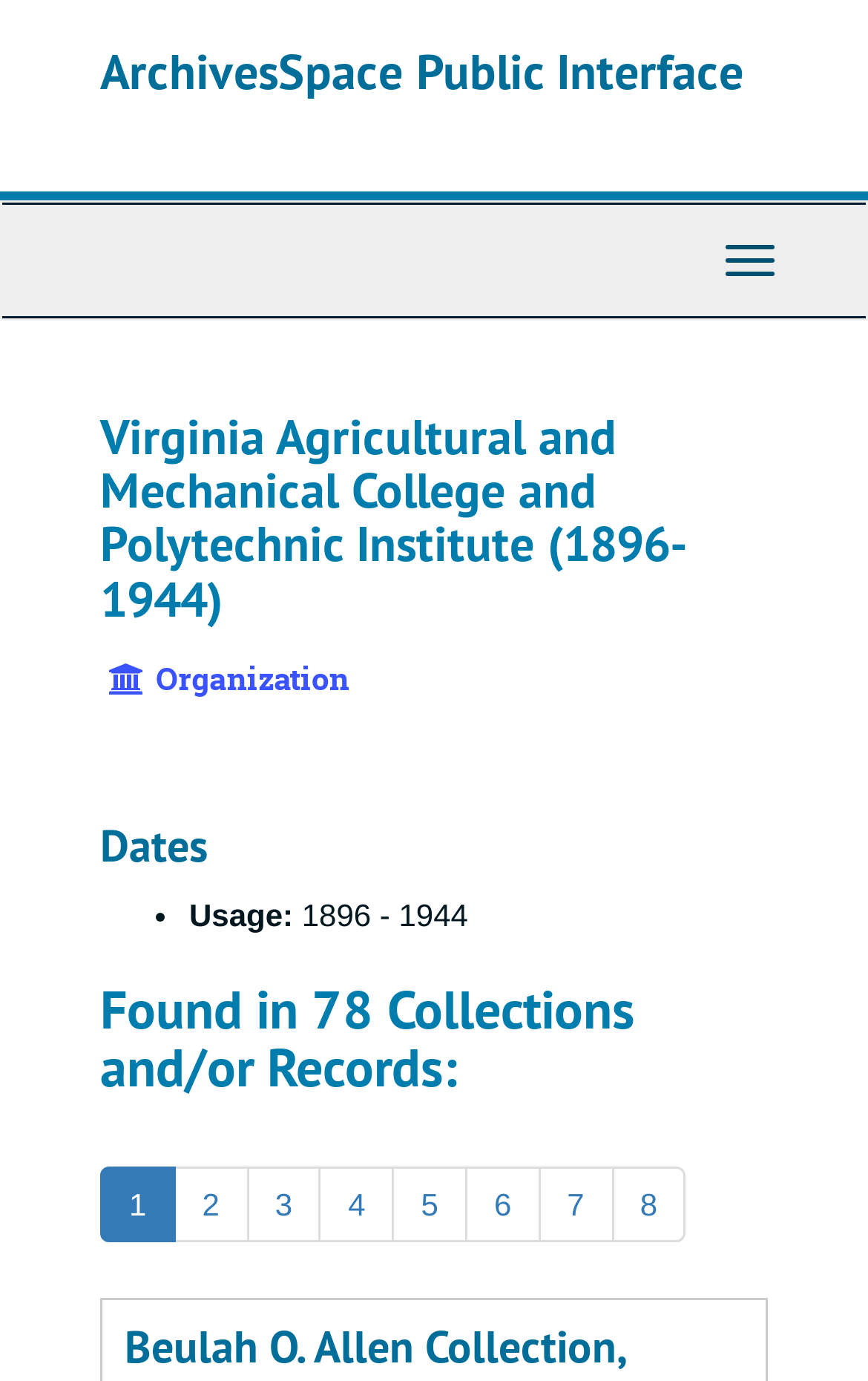Specify the bounding box coordinates for the region that must be clicked to perform the given instruction: "View the 'Beulah O. Allen Collection'".

[0.144, 0.954, 0.723, 0.995]